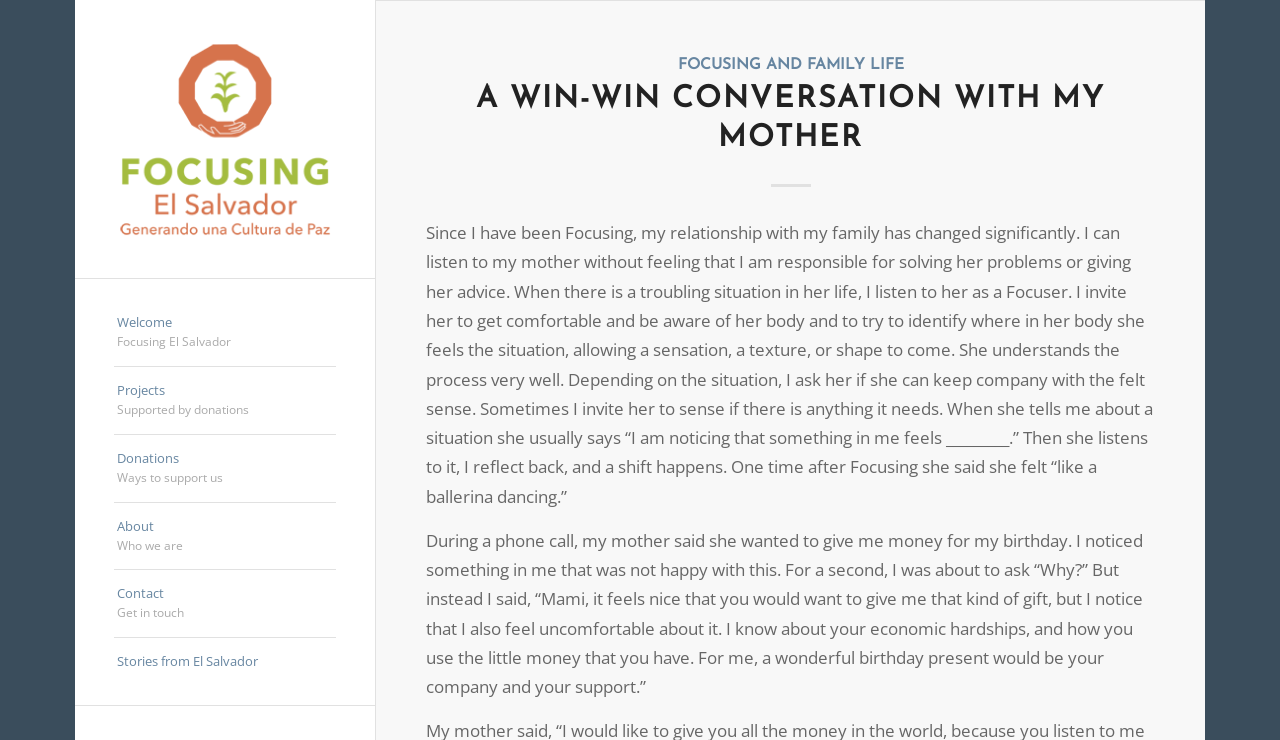What is the title of the first article?
Using the image as a reference, give a one-word or short phrase answer.

A WIN-WIN CONVERSATION WITH MY MOTHER